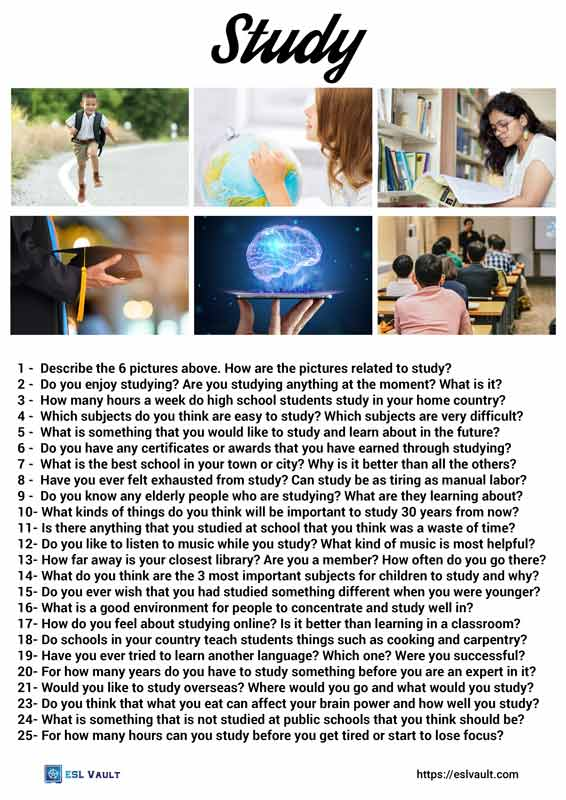Please give a succinct answer to the question in one word or phrase:
How many rows are in the image grid?

Two